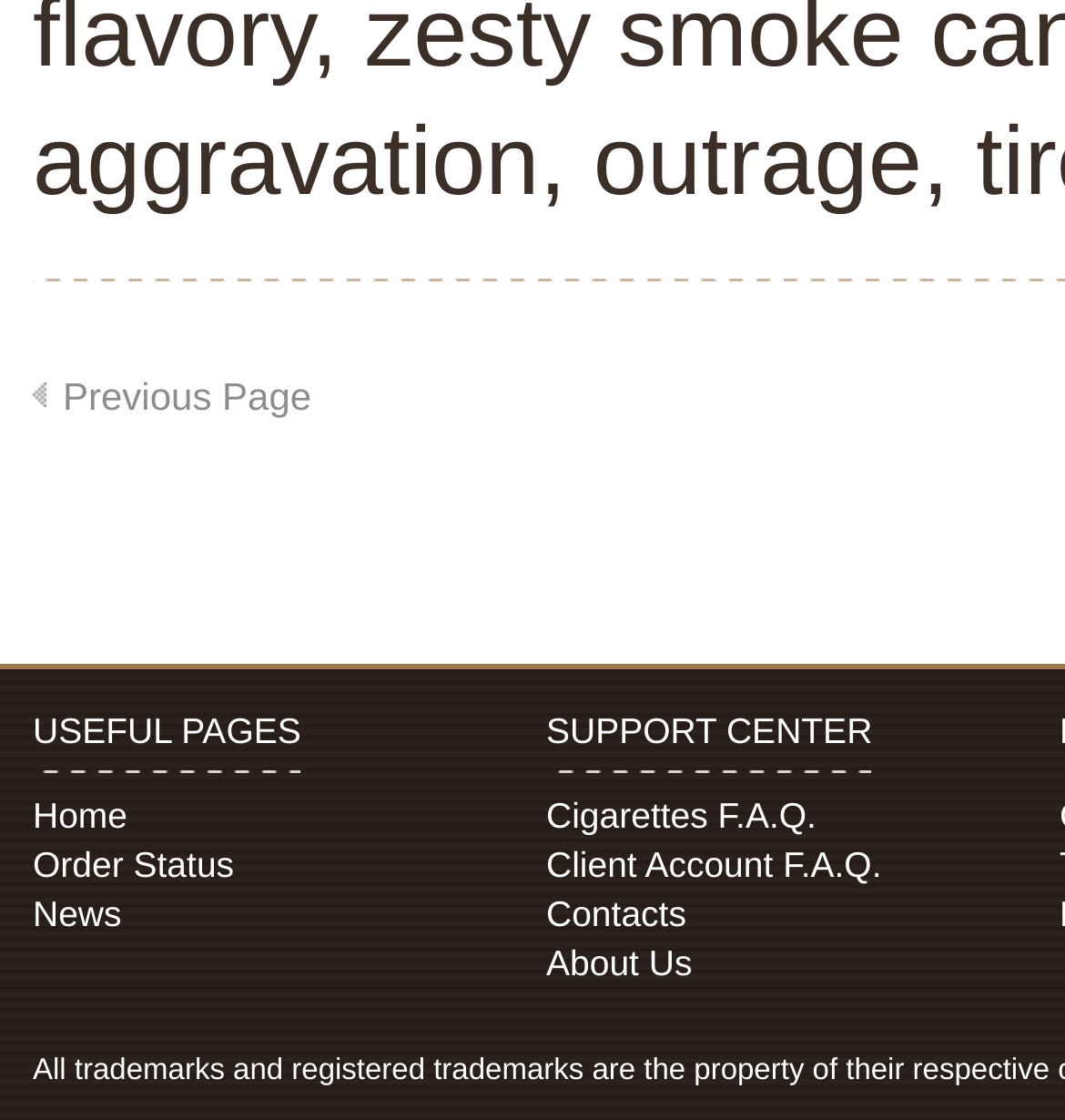Using the provided element description: "News", identify the bounding box coordinates. The coordinates should be four floats between 0 and 1 in the order [left, top, right, bottom].

[0.031, 0.798, 0.114, 0.835]